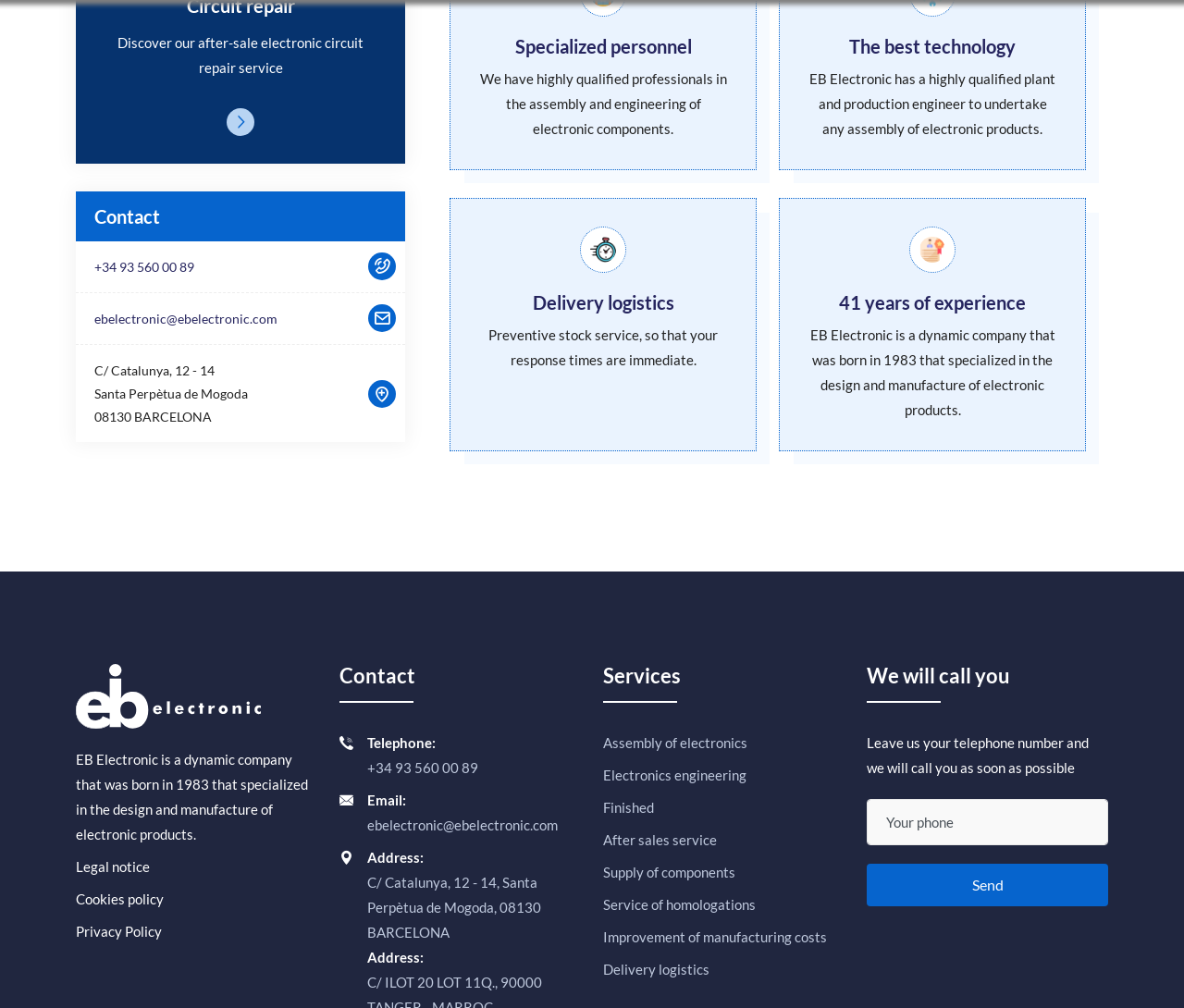Please identify the bounding box coordinates of the clickable area that will fulfill the following instruction: "Click the 'Send' button". The coordinates should be in the format of four float numbers between 0 and 1, i.e., [left, top, right, bottom].

[0.732, 0.857, 0.936, 0.899]